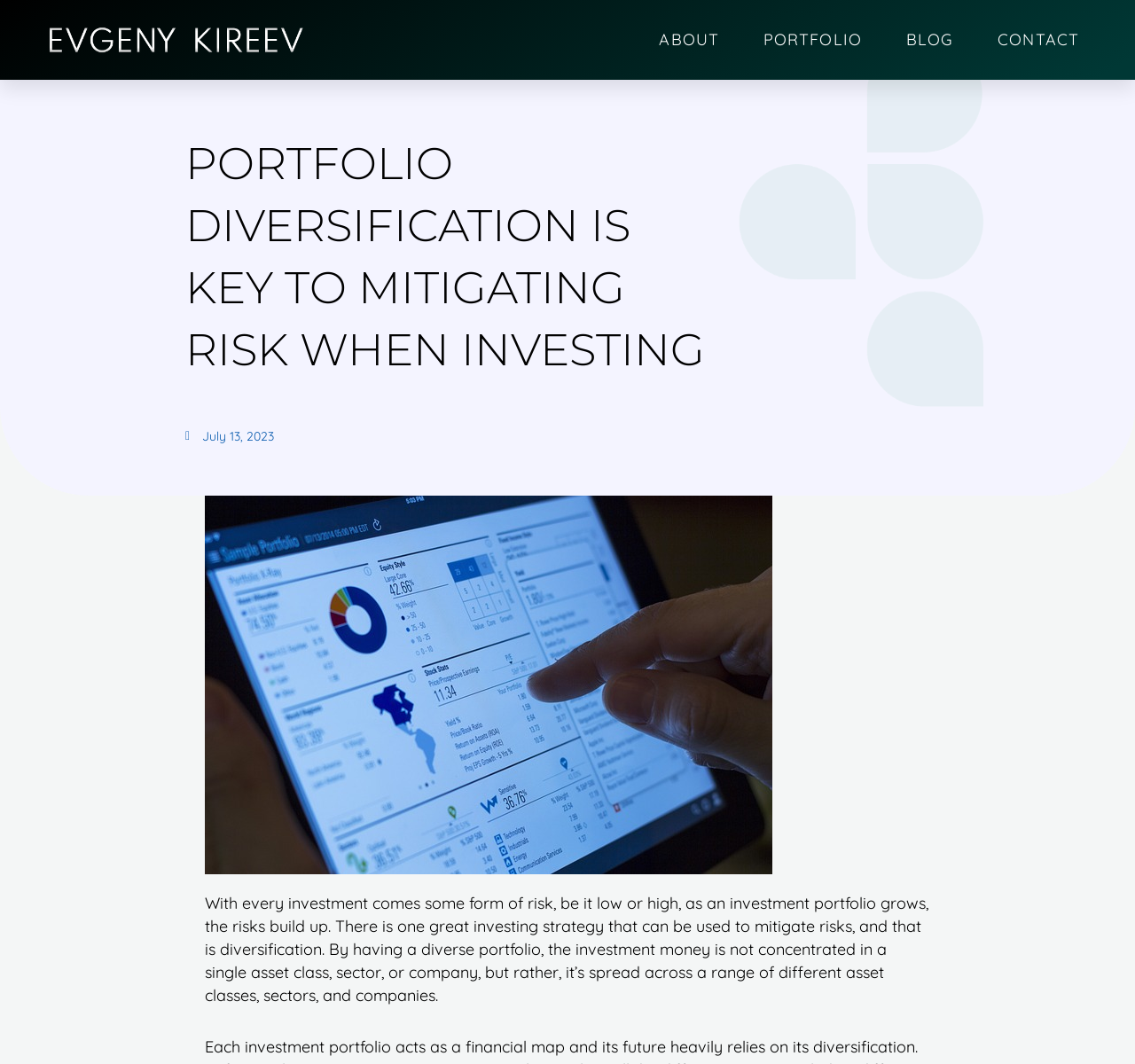Generate a comprehensive description of the webpage.

The webpage is about portfolio diversification and its importance in mitigating risk when investing. At the top, there are five links: an empty link, ABOUT, PORTFOLIO, BLOG, and CONTACT, aligned horizontally across the page. 

Below these links, a prominent heading reads "PORTFOLIO DIVERSIFICATION IS KEY TO MITIGATING RISK WHEN INVESTING". 

To the right of the heading, there is a link indicating the date "July 13, 2023", with a time element adjacent to it. 

Further down, there is an image with a descriptive text that summarizes the importance of diversifying investments to mitigate risk and prevent financial loss. 

Below the image, a block of text explains that every investment carries some level of risk, and as a portfolio grows, so do the risks. It highlights diversification as a strategy to mitigate these risks by spreading investments across different asset classes, sectors, and companies.